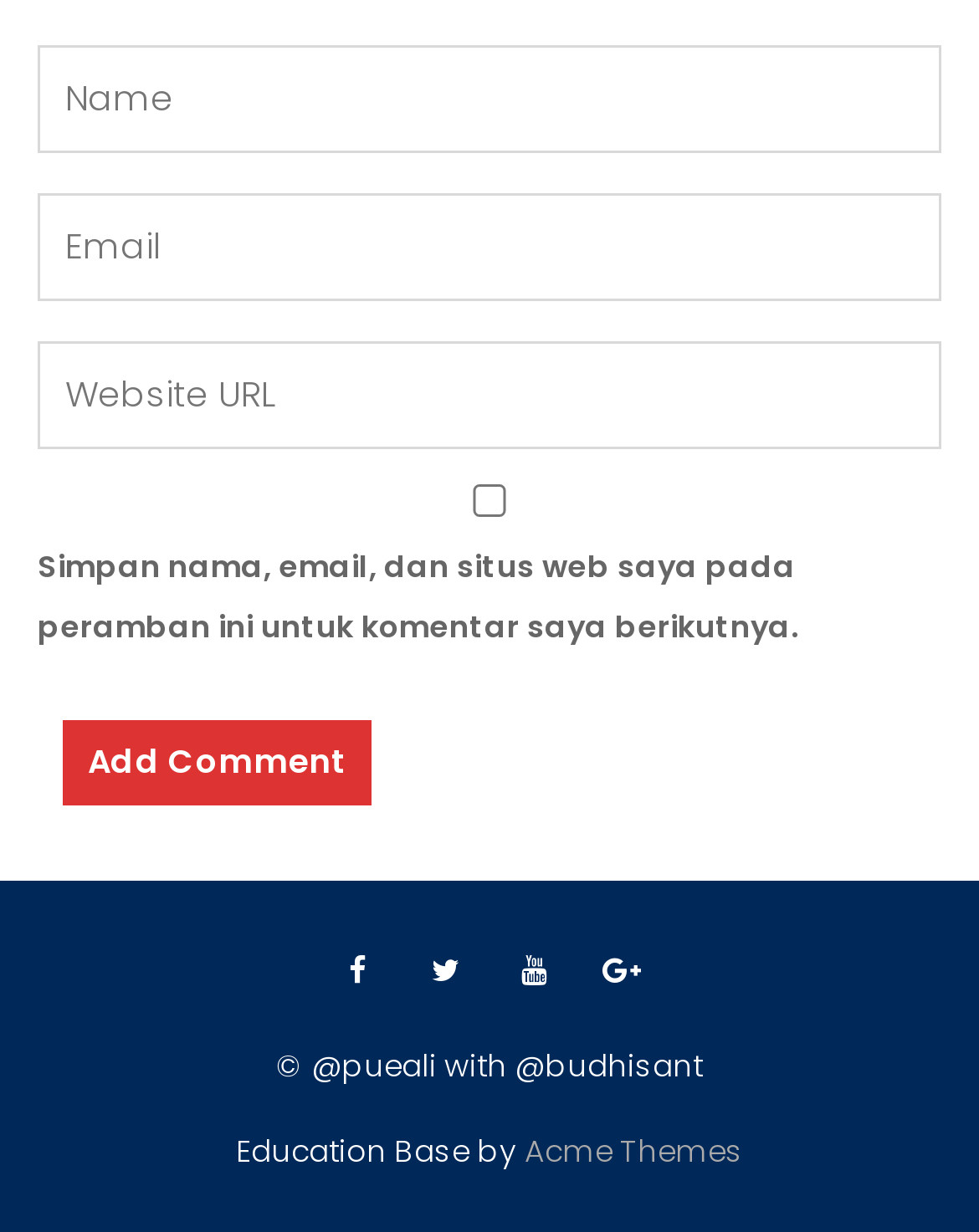Predict the bounding box coordinates of the area that should be clicked to accomplish the following instruction: "View the image of Doorbell Camera Captures Emotional Reunion With Lost Pet". The bounding box coordinates should consist of four float numbers between 0 and 1, i.e., [left, top, right, bottom].

None